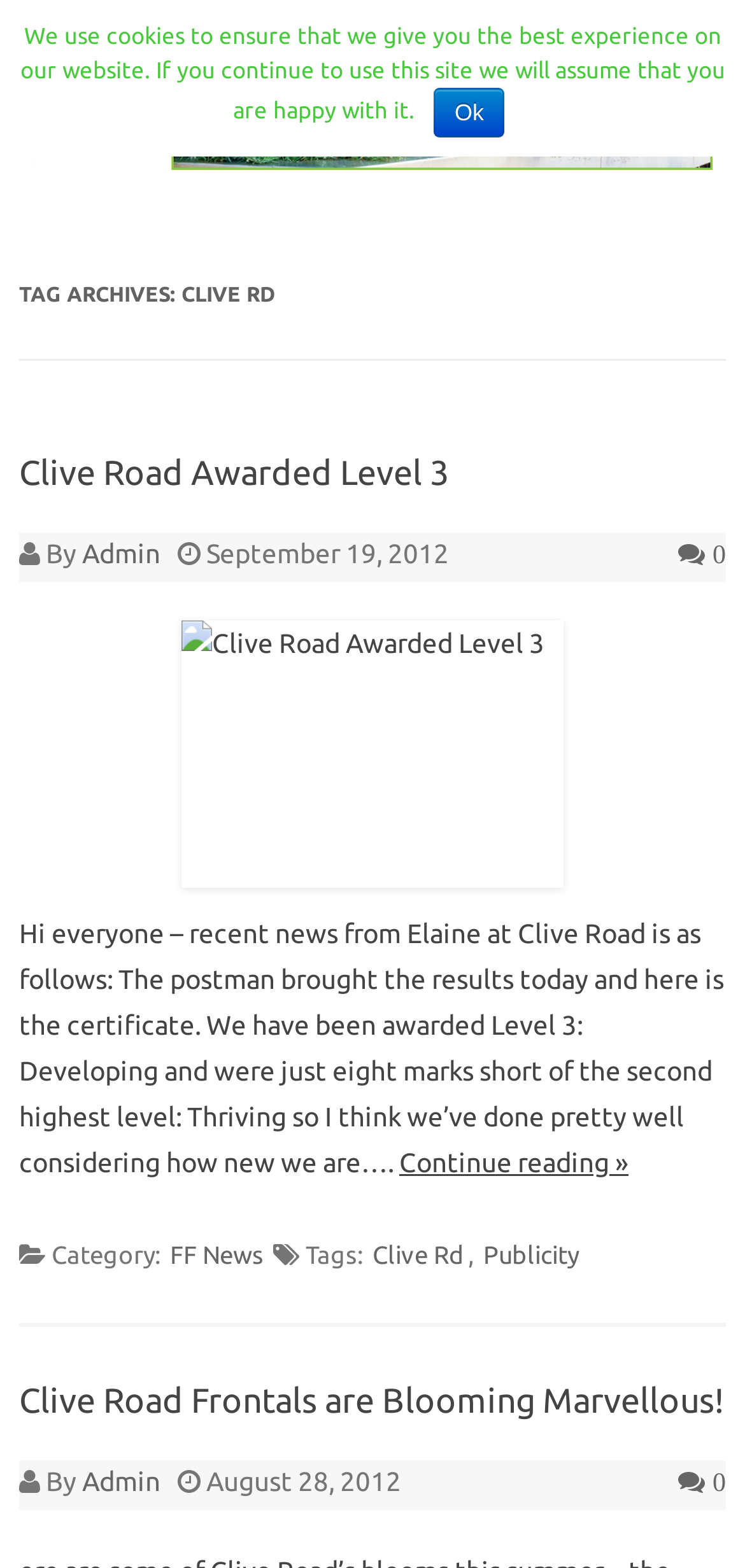Could you determine the bounding box coordinates of the clickable element to complete the instruction: "Click on the 'Continue reading »' link"? Provide the coordinates as four float numbers between 0 and 1, i.e., [left, top, right, bottom].

[0.536, 0.732, 0.844, 0.751]